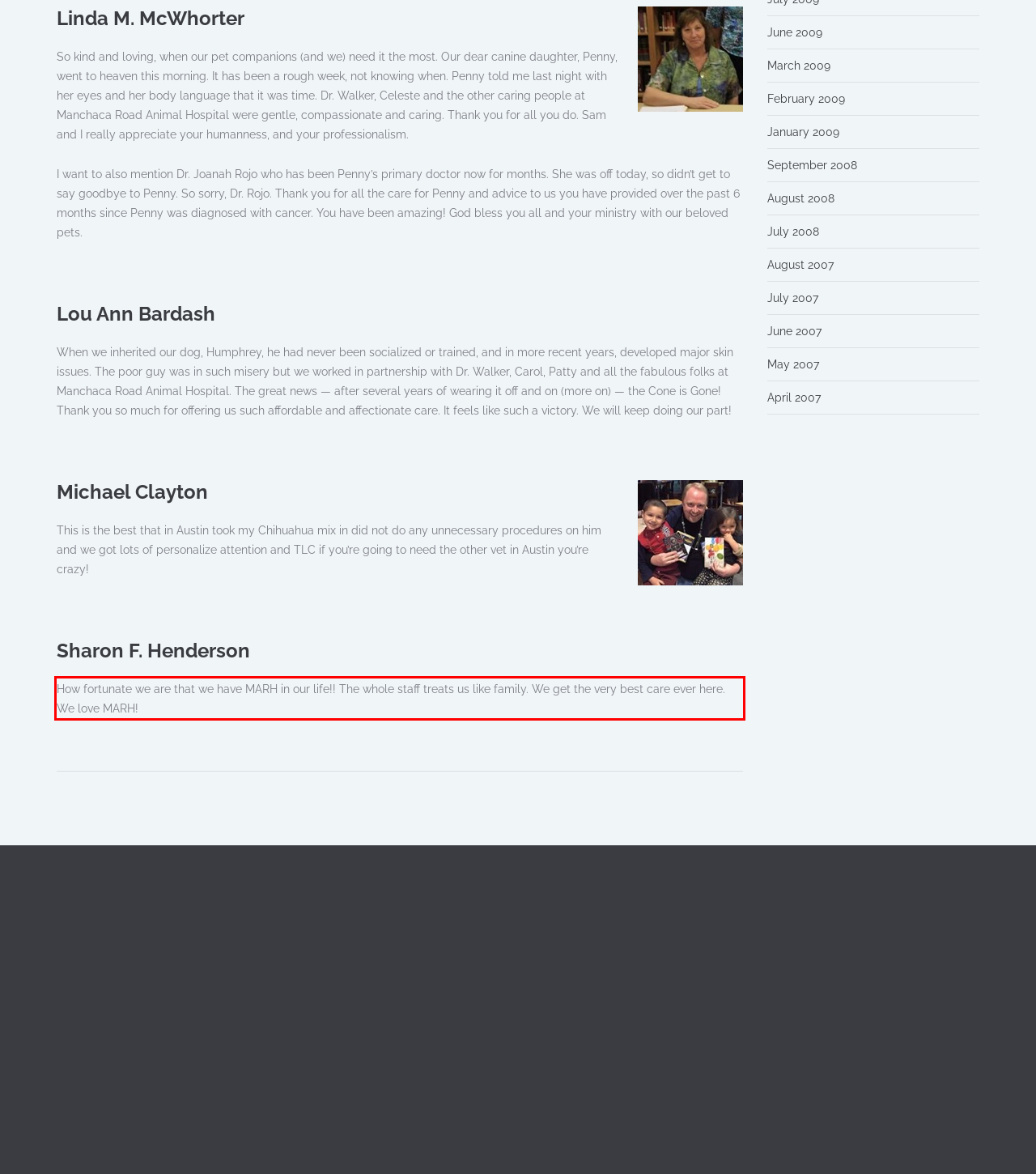Given a webpage screenshot, locate the red bounding box and extract the text content found inside it.

How fortunate we are that we have MARH in our life!! The whole staff treats us like family. We get the very best care ever here. We love MARH!